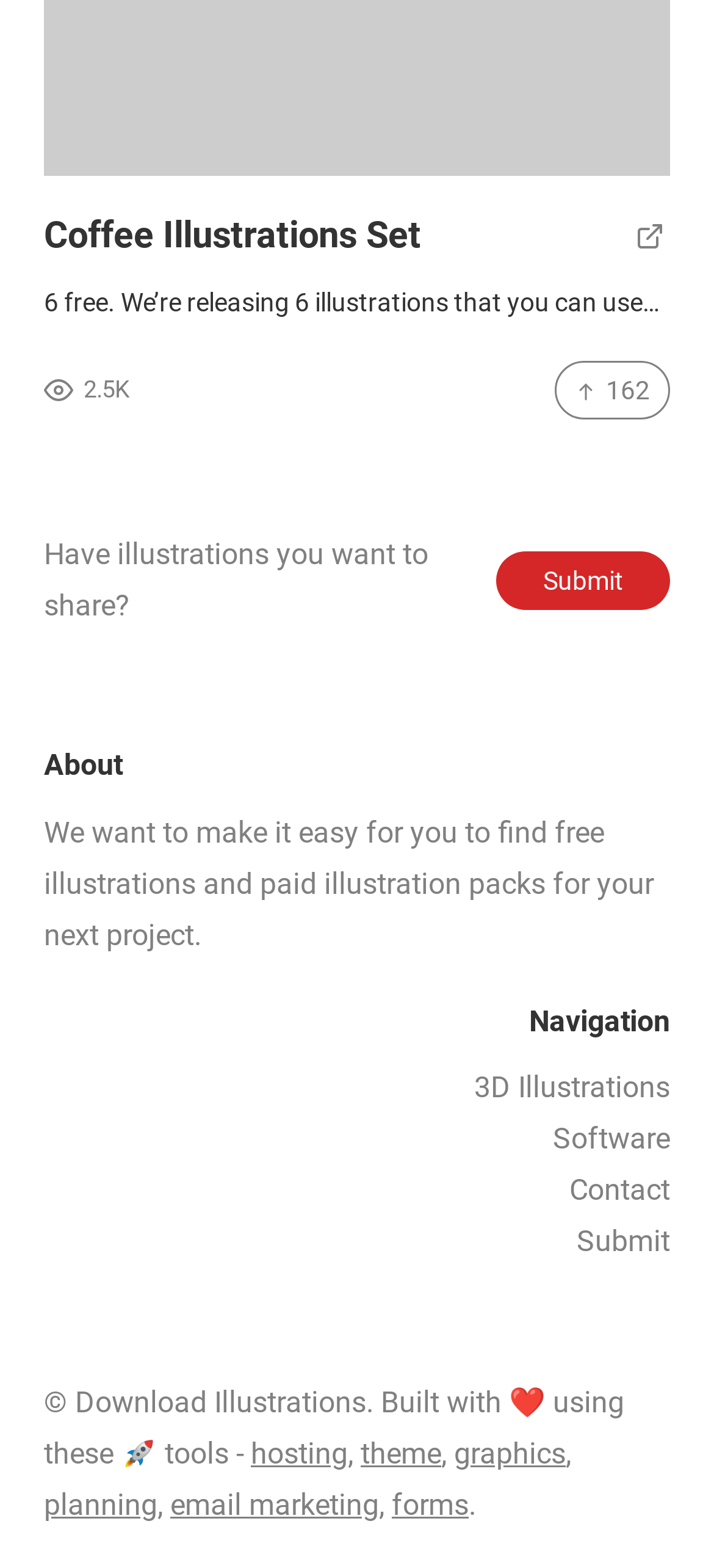Locate the bounding box coordinates of the area where you should click to accomplish the instruction: "Visit the website".

[0.881, 0.137, 0.938, 0.167]